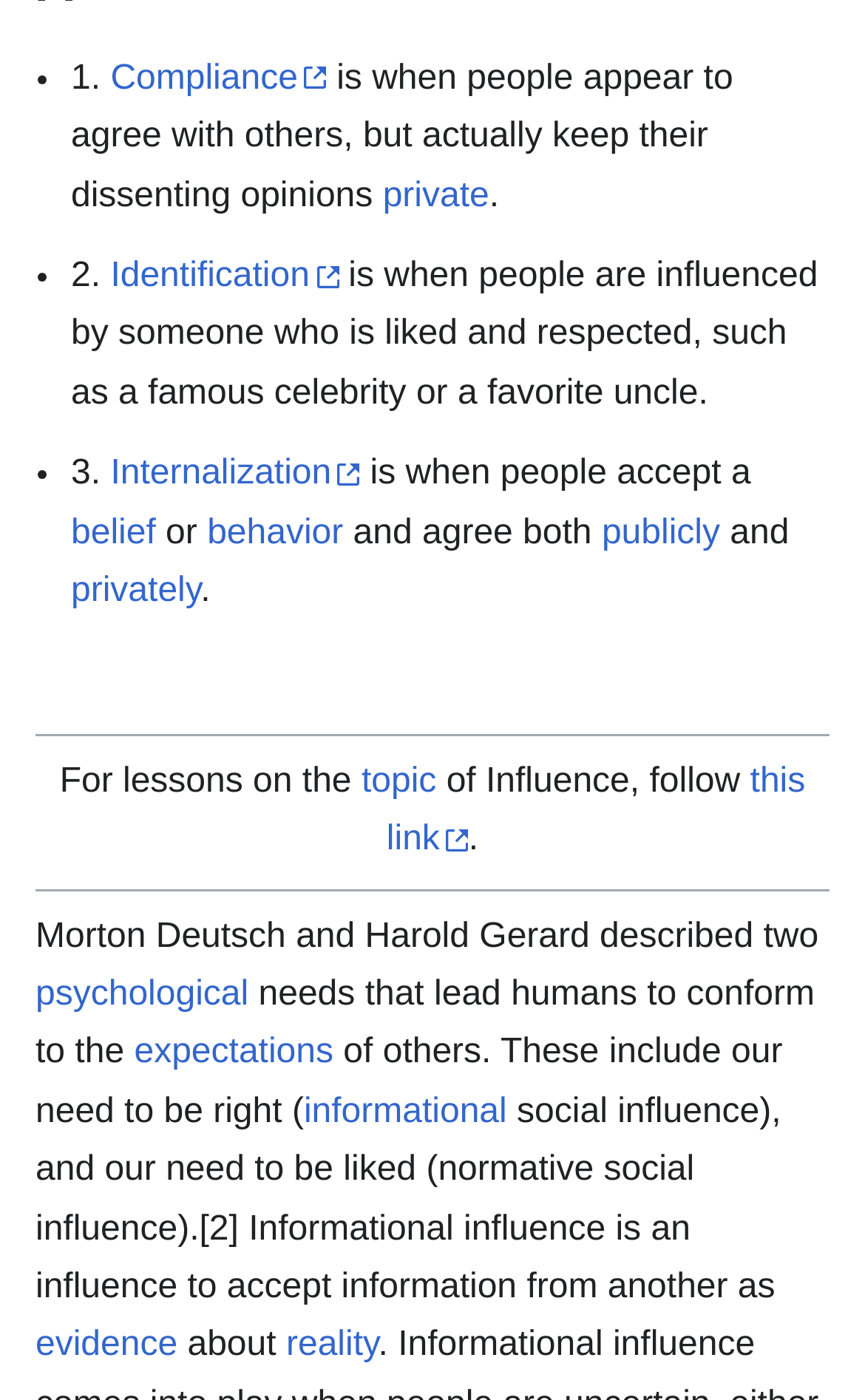Locate the bounding box coordinates of the area to click to fulfill this instruction: "Visit the topic page". The bounding box should be presented as four float numbers between 0 and 1, in the order [left, top, right, bottom].

[0.418, 0.545, 0.505, 0.571]